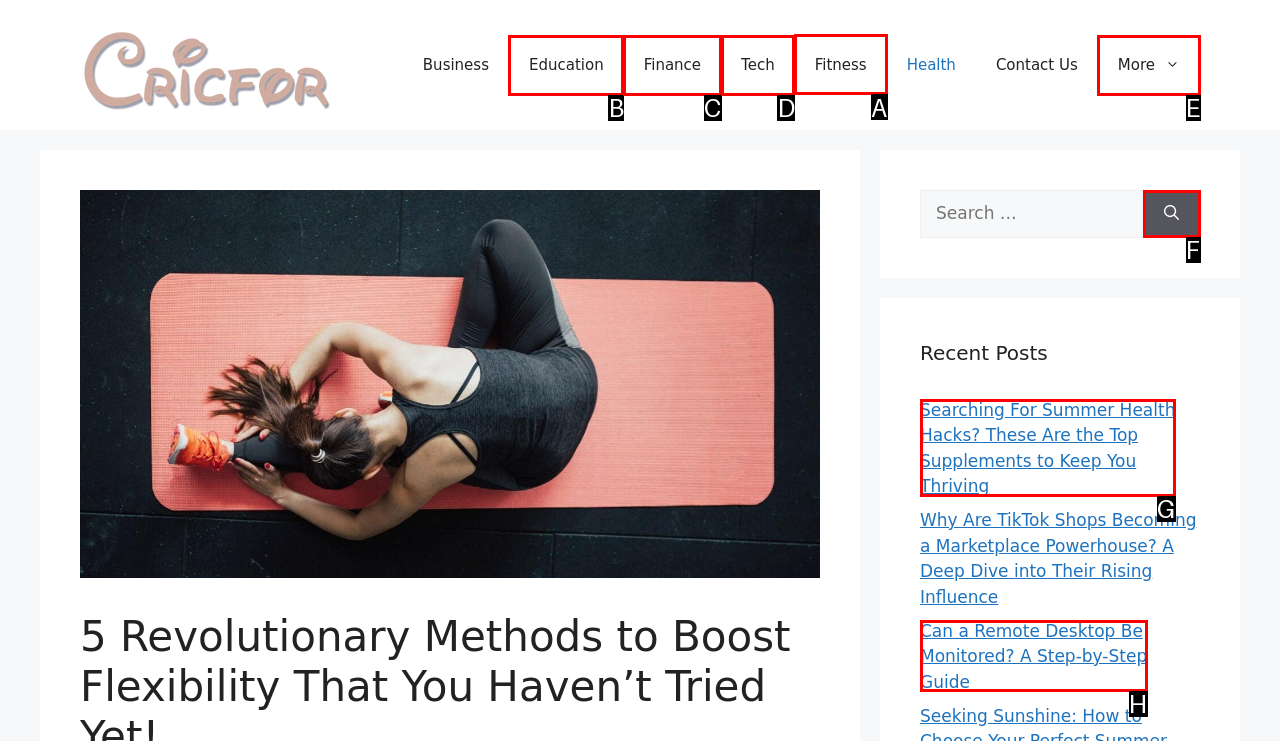What is the letter of the UI element you should click to go to the Fitness page? Provide the letter directly.

A